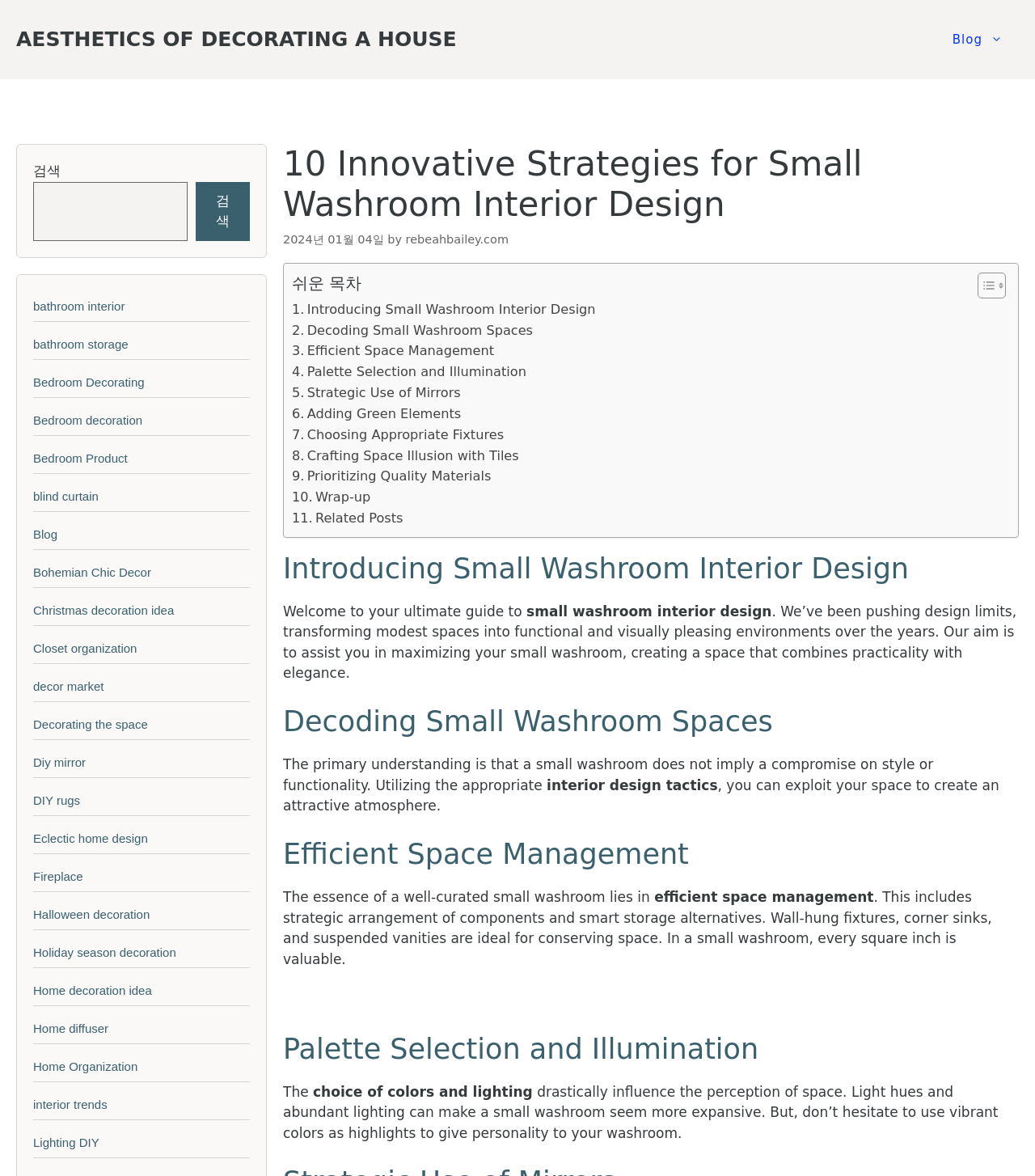What is the author's intention in using light hues and abundant lighting in small washroom design?
Please answer the question with a detailed response using the information from the screenshot.

According to the webpage's content, the author suggests using light hues and abundant lighting in small washroom design to create the illusion of a larger space. This is because light colors and abundant lighting can make a small washroom seem more expansive and airy.